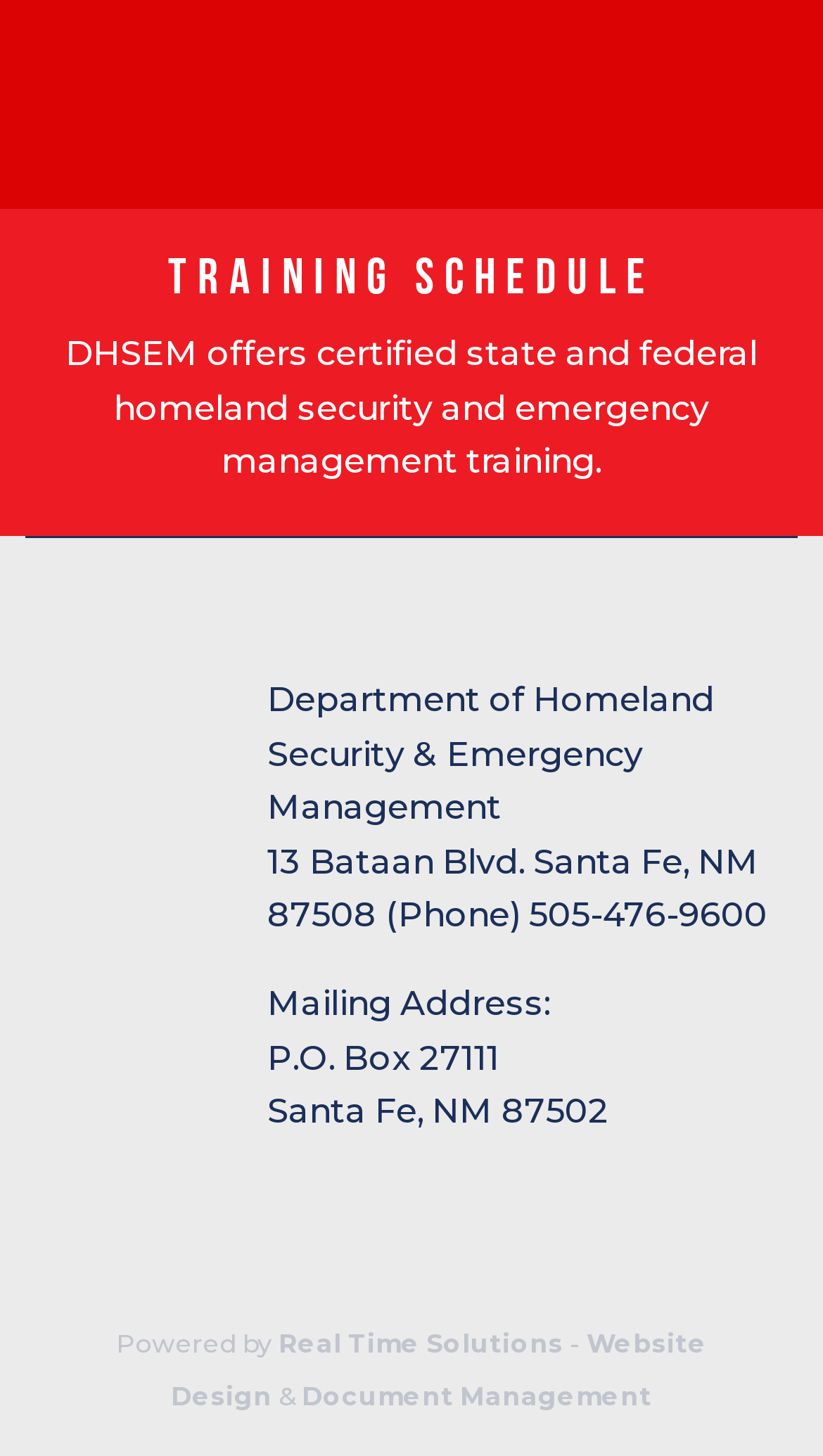Provide the bounding box coordinates of the HTML element described as: "Document Management". The bounding box coordinates should be four float numbers between 0 and 1, i.e., [left, top, right, bottom].

[0.367, 0.948, 0.792, 0.97]